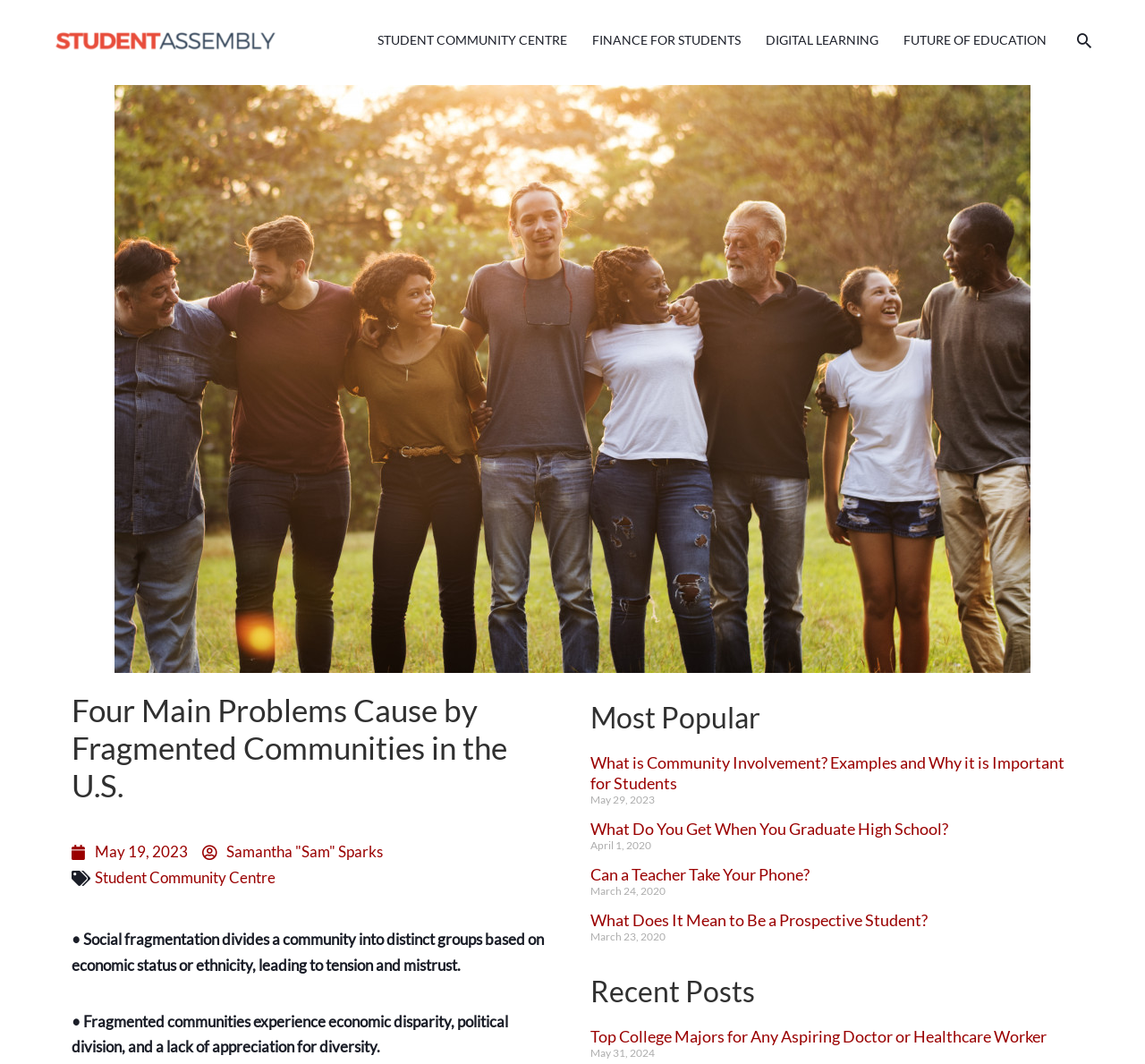Using the provided description: "Search", find the bounding box coordinates of the corresponding UI element. The output should be four float numbers between 0 and 1, in the format [left, top, right, bottom].

[0.938, 0.029, 0.955, 0.047]